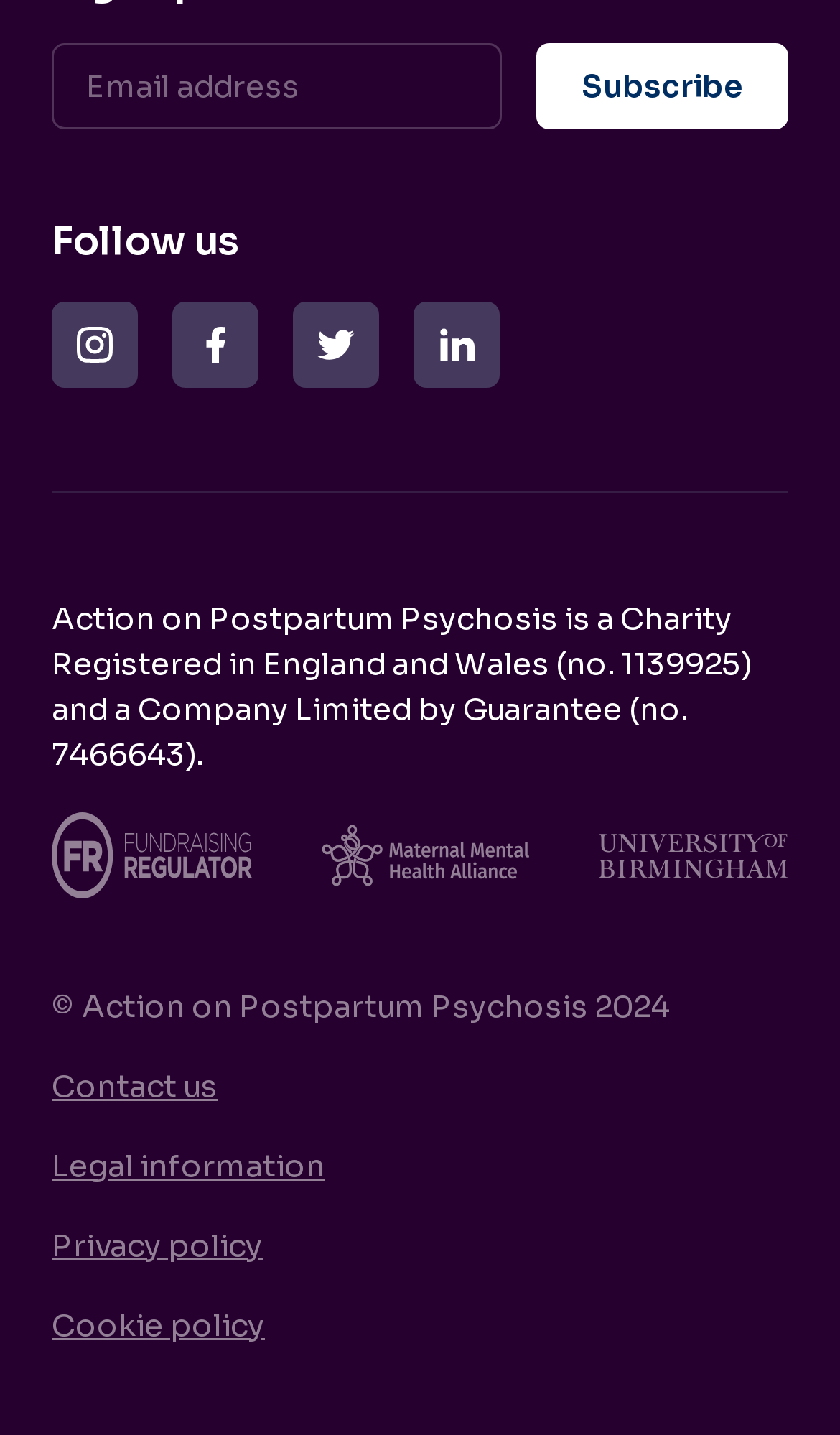Using a single word or phrase, answer the following question: 
What is the charity's registration number in England and Wales?

1139925